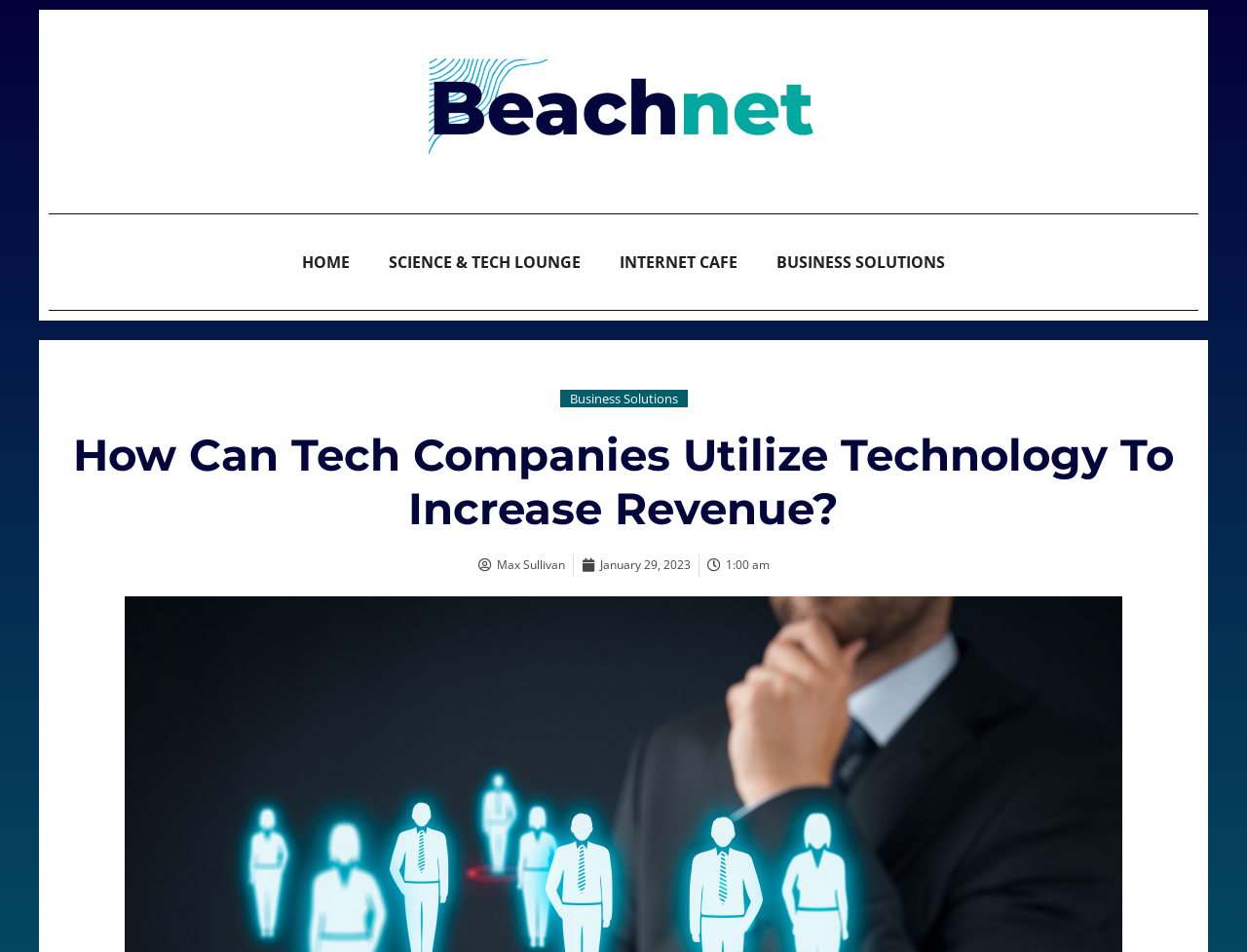Could you locate the bounding box coordinates for the section that should be clicked to accomplish this task: "view the publication date of the article".

[0.466, 0.583, 0.554, 0.605]